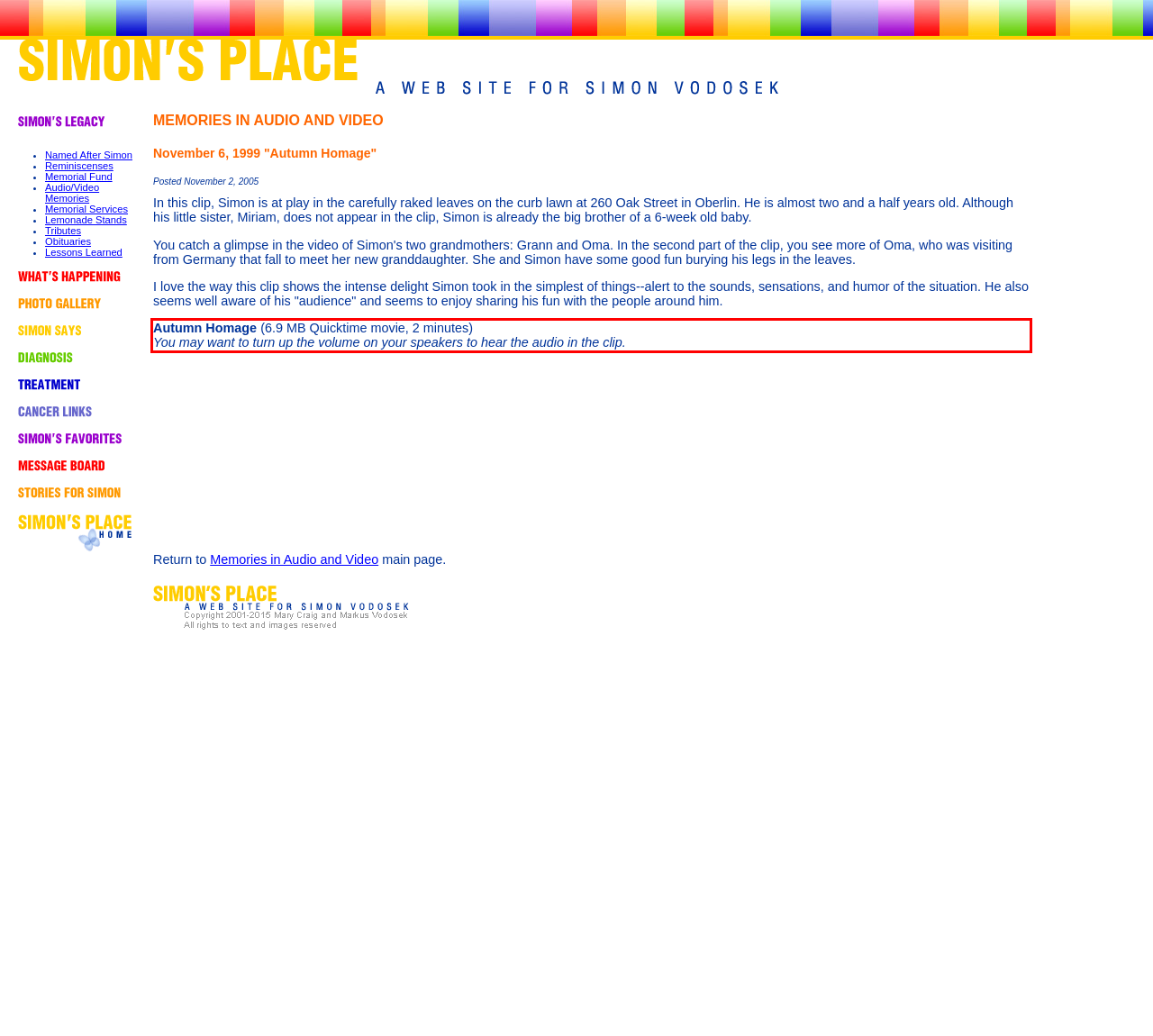You are given a screenshot with a red rectangle. Identify and extract the text within this red bounding box using OCR.

Autumn Homage (6.9 MB Quicktime movie, 2 minutes) You may want to turn up the volume on your speakers to hear the audio in the clip.